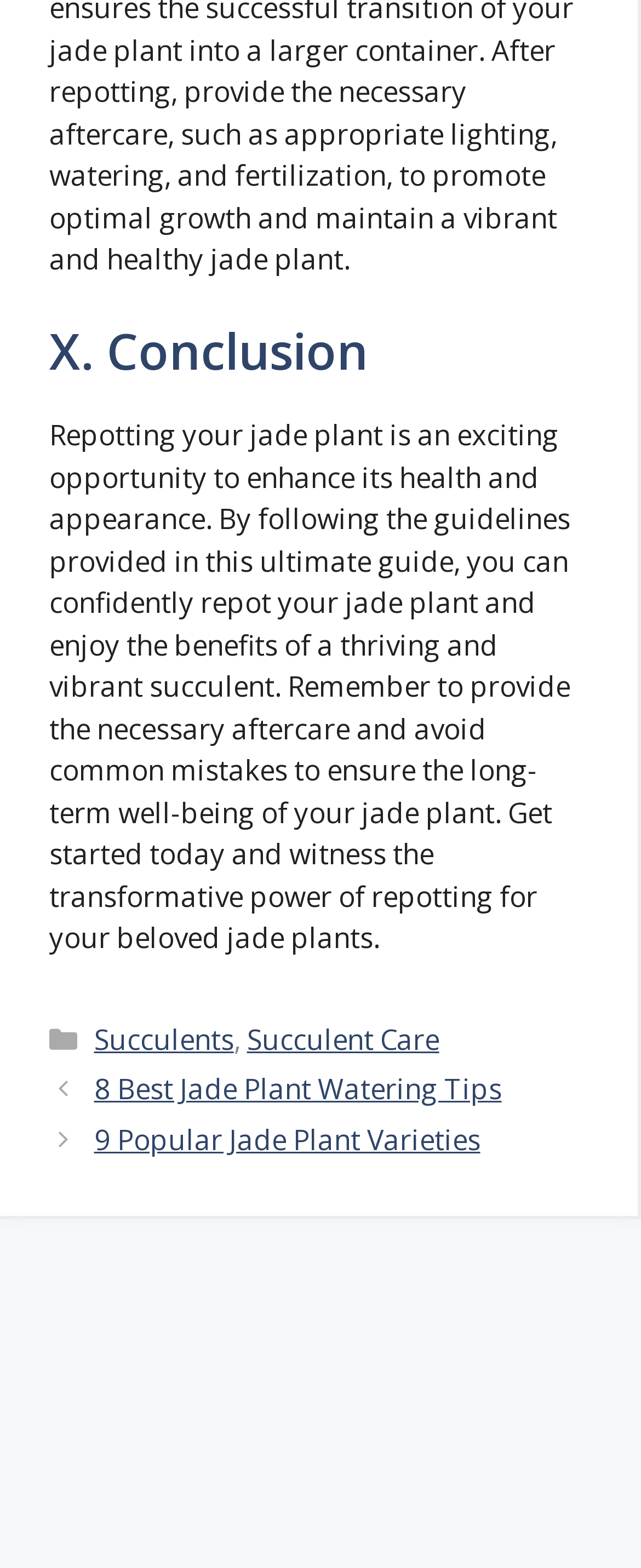What is the main topic of this webpage?
Using the image provided, answer with just one word or phrase.

Jade plant repotting